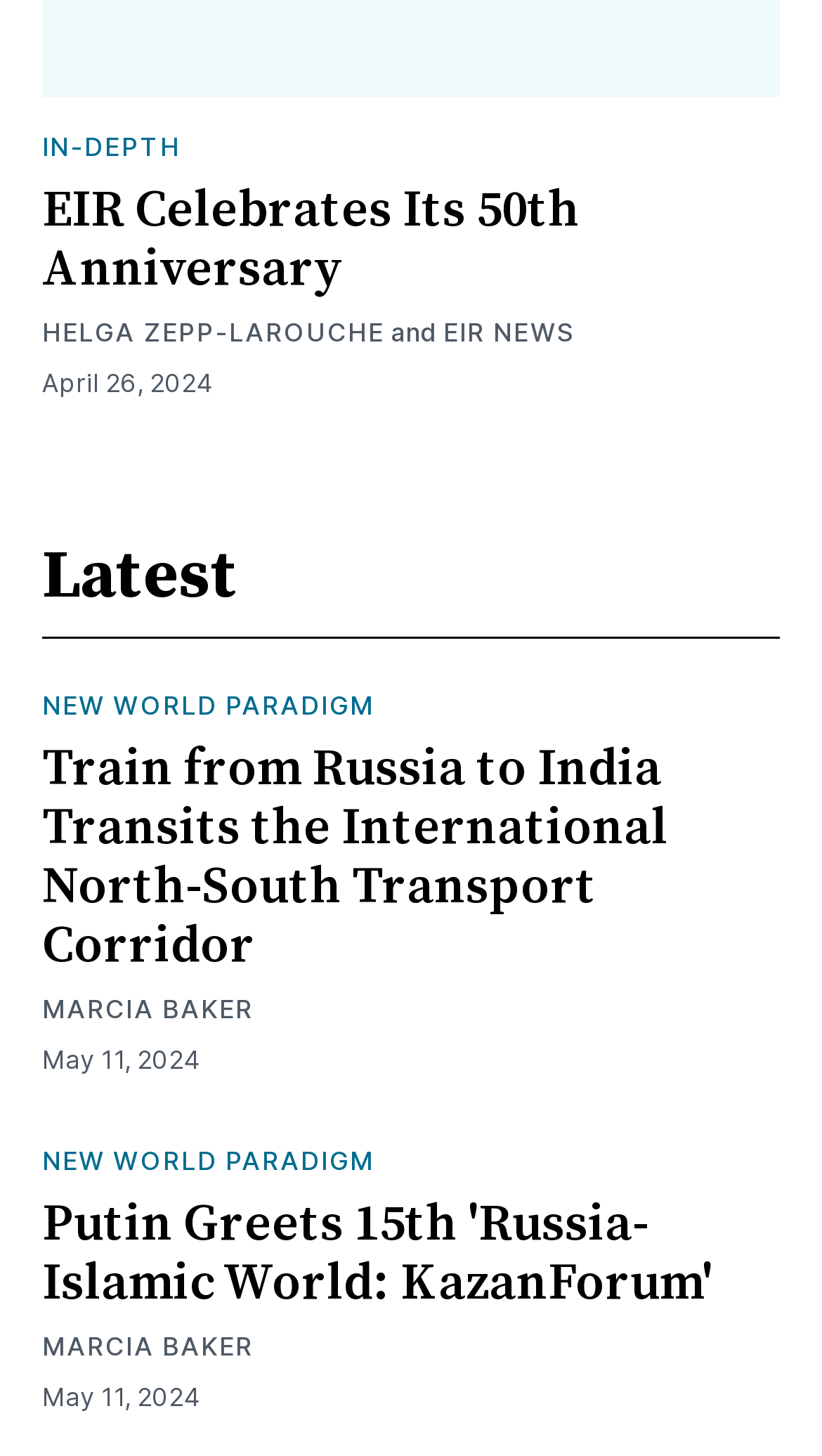Locate the bounding box coordinates of the element's region that should be clicked to carry out the following instruction: "Visit the university library". The coordinates need to be four float numbers between 0 and 1, i.e., [left, top, right, bottom].

None